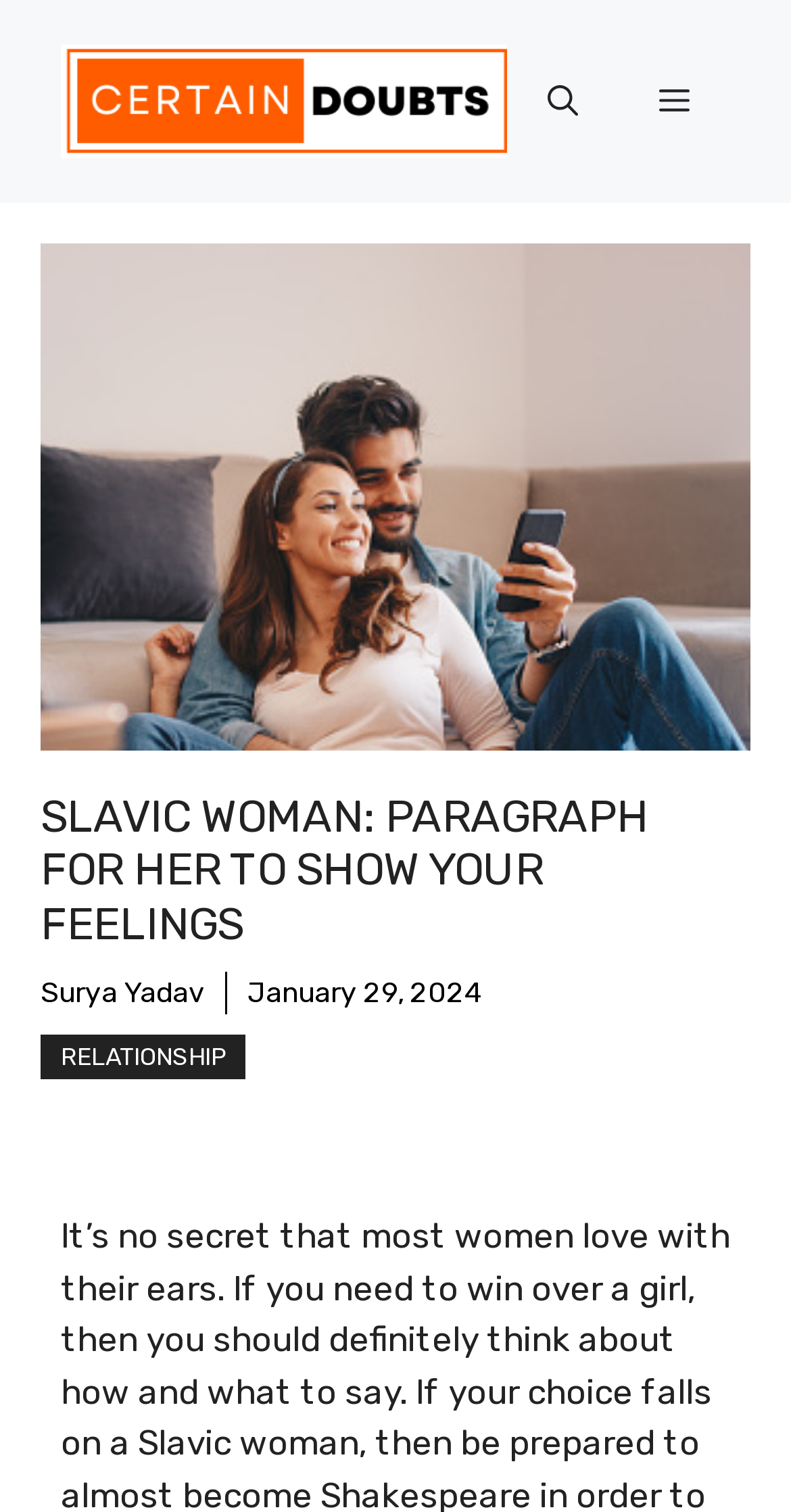With reference to the image, please provide a detailed answer to the following question: Is the menu expanded?

I found the menu button element which has an attribute 'expanded' set to 'False', indicating that the menu is not expanded.